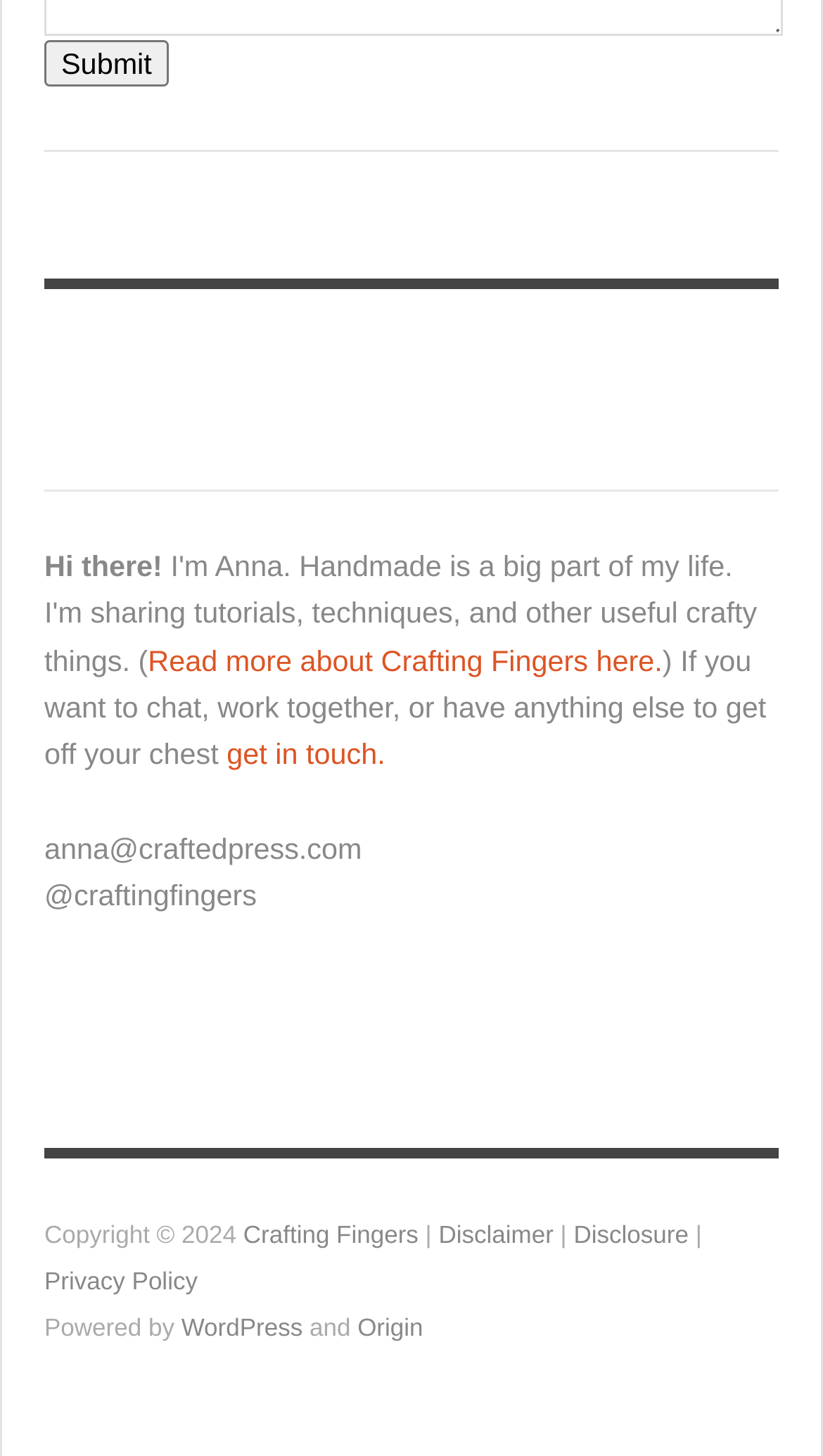What is the copyright year of the website?
Could you answer the question with a detailed and thorough explanation?

The copyright year can be found at the bottom of the page, where it says 'Copyright © 2024'.